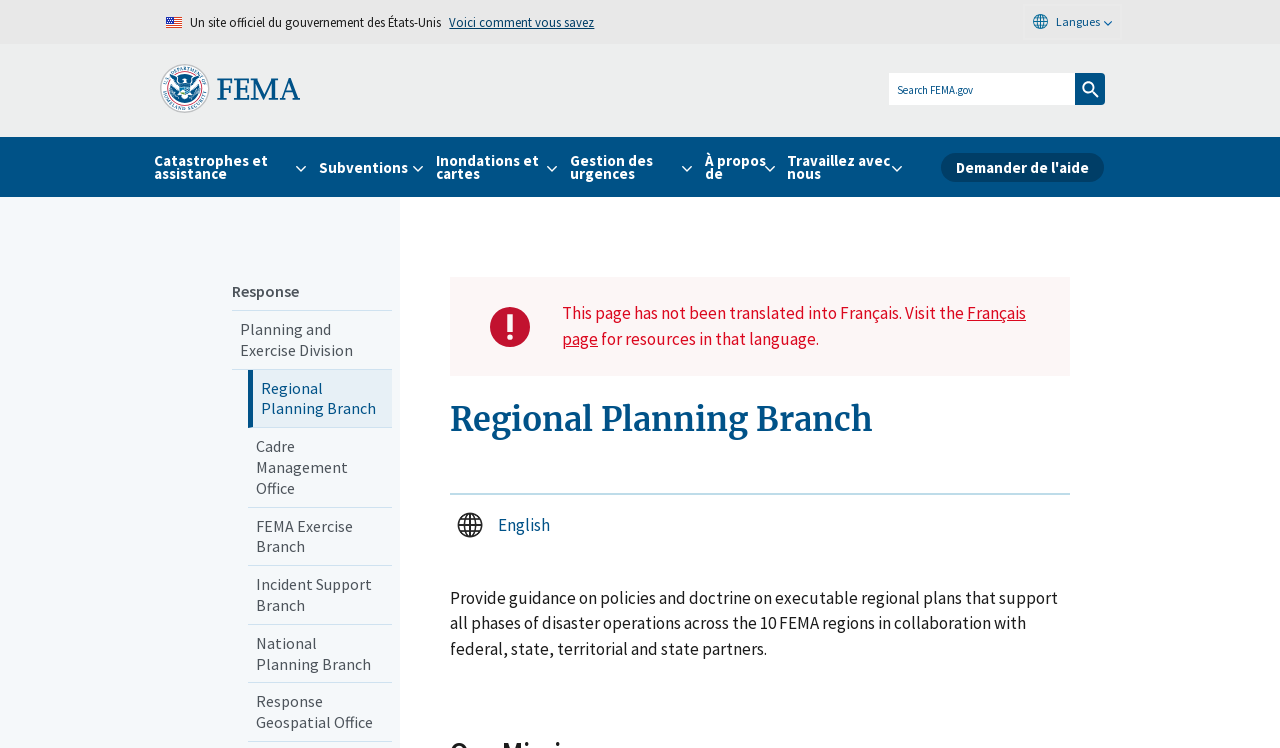Please identify the bounding box coordinates of the area I need to click to accomplish the following instruction: "Learn about Catastrophes et assistance".

[0.121, 0.183, 0.249, 0.264]